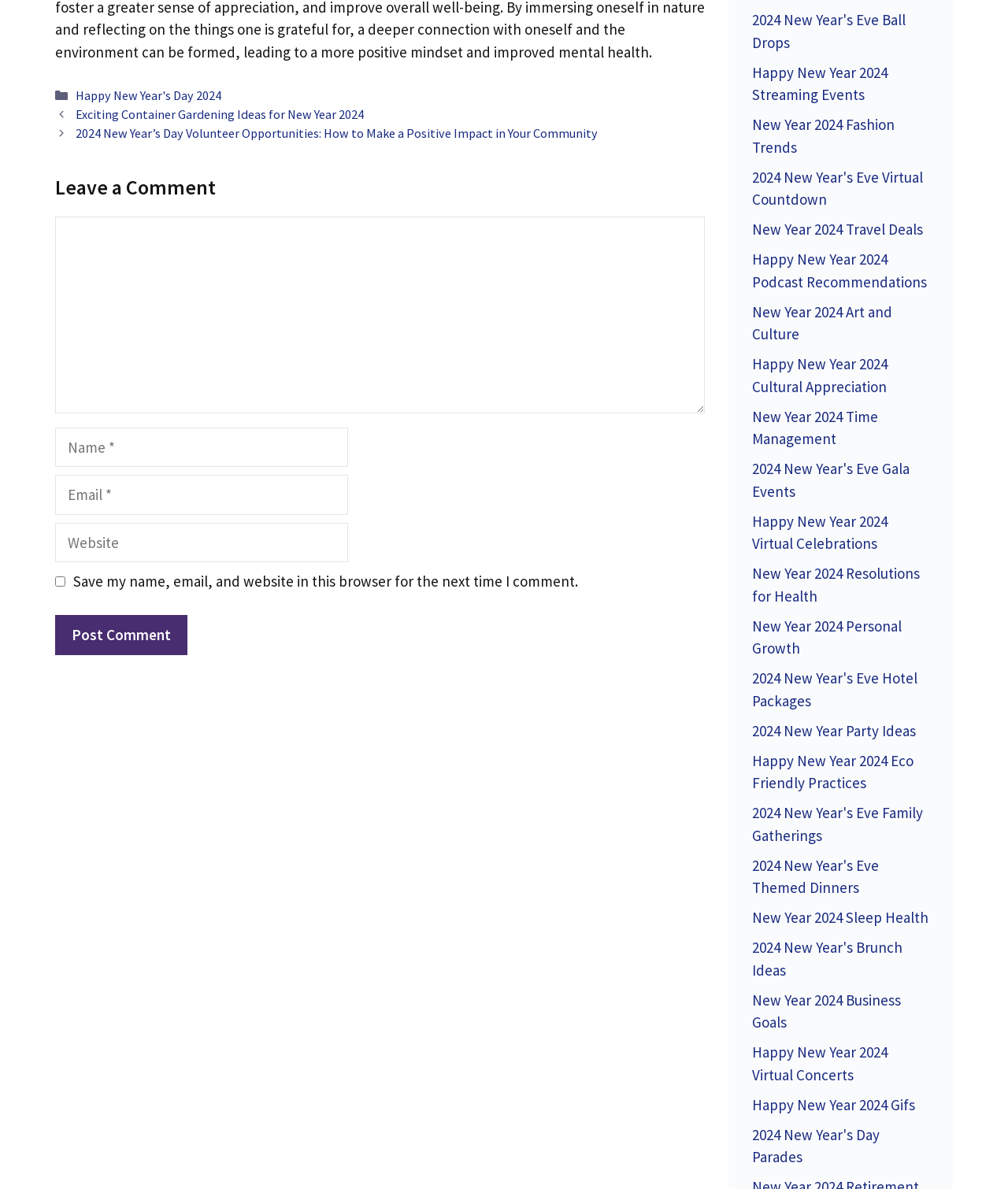Please provide a comprehensive response to the question below by analyzing the image: 
What type of links are listed on the right side of the page?

The links listed on the right side of the page are related to New Year 2024, including links to articles about New Year's Eve ball drops, streaming events, fashion trends, and more.